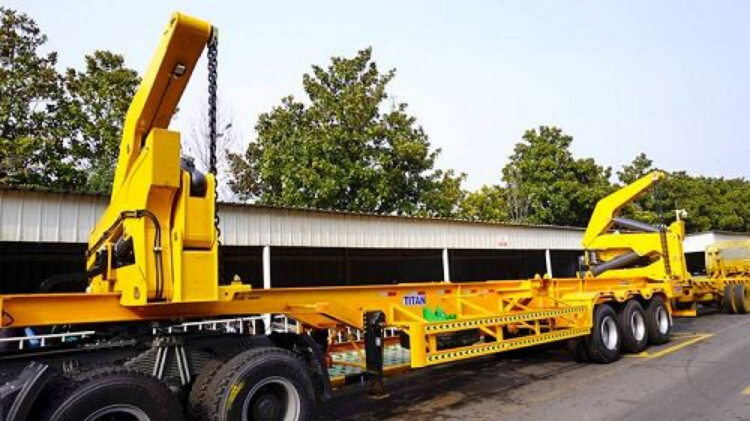Use a single word or phrase to answer the question:
What is the purpose of the trailer?

Lifting and transporting containers